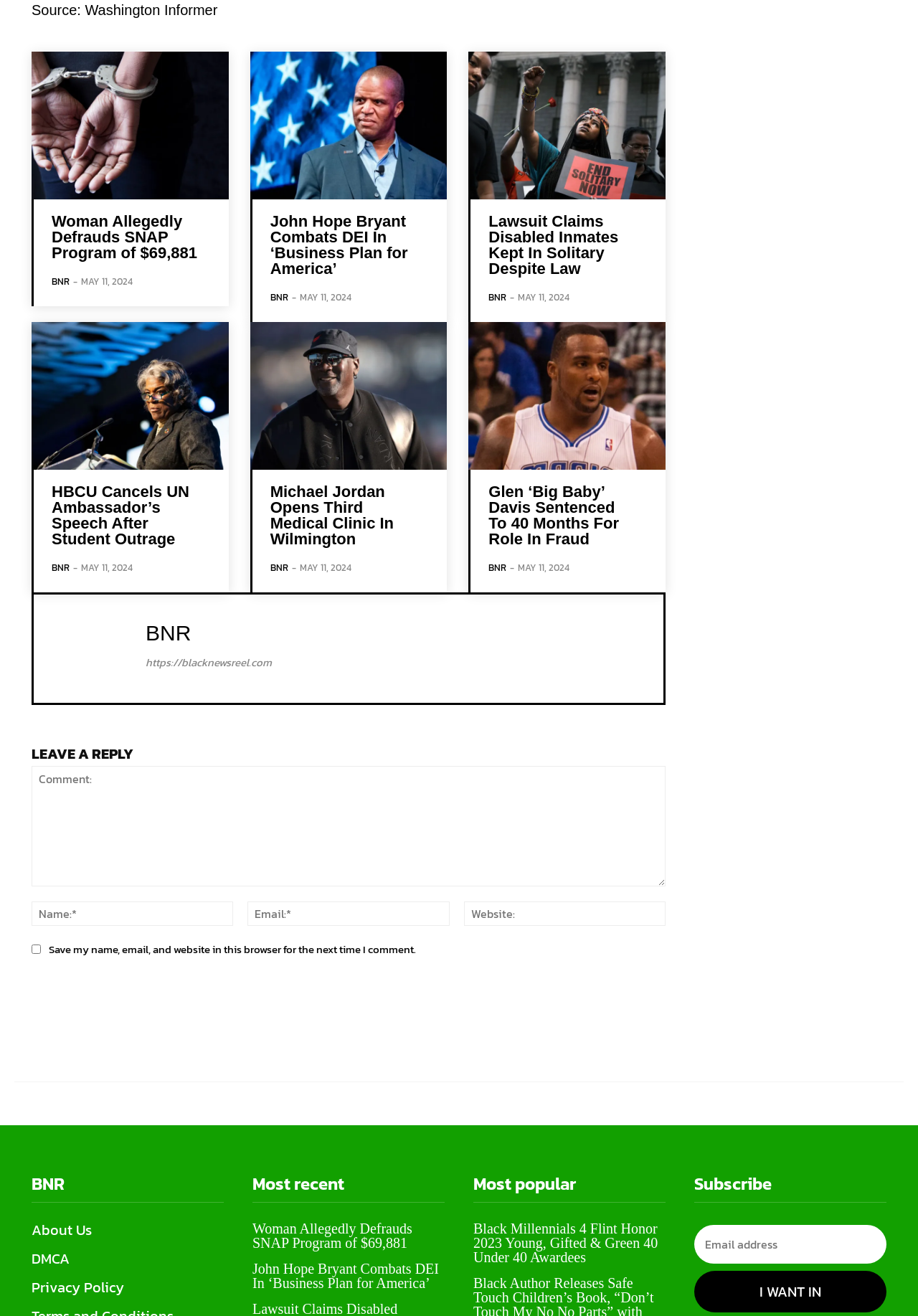Please identify the bounding box coordinates of the area I need to click to accomplish the following instruction: "Subscribe with email".

[0.756, 0.931, 0.966, 0.96]